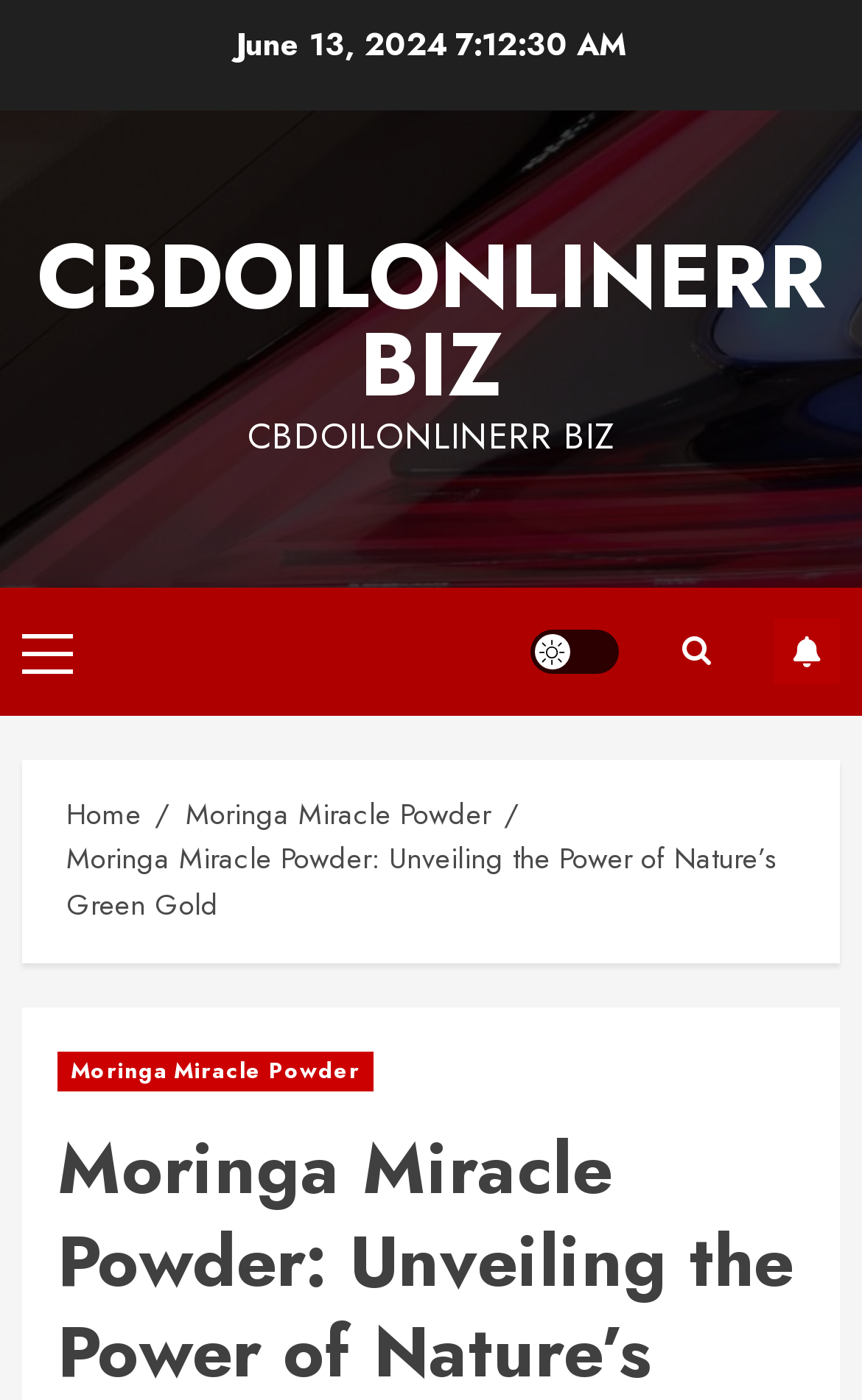What is the date mentioned on the webpage?
Please provide an in-depth and detailed response to the question.

I found the date 'June 13, 2024' on the webpage, which is located at the top section of the page, indicating the publication or update date of the article.